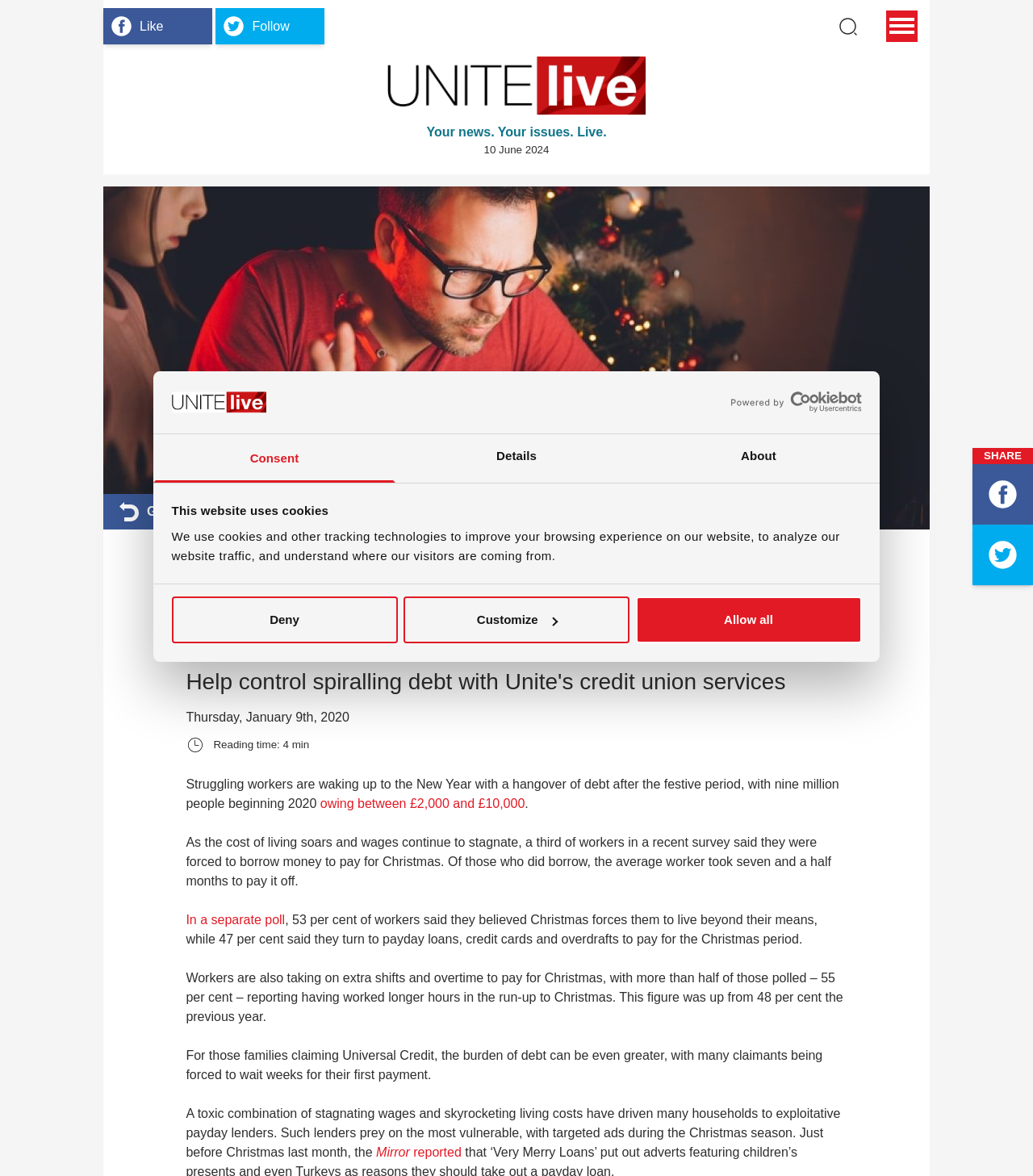Provide an in-depth caption for the elements present on the webpage.

This webpage appears to be a news article page. At the top, there is a dialog box with a logo and a link to open in a new window, accompanied by an image of a cookiebot. Below this, there are three tabs: "Consent", "Details", and "About", with "Consent" being the selected tab. 

Under the "Consent" tab, there is a heading "This website uses cookies" followed by a paragraph of text explaining the use of cookies on the website. Below this, there are three buttons: "Deny", "Customize", and "Allow all".

On the top left, there are social media links to Facebook and Twitter, each with an image and a label "Like" or "Follow". On the top right, there is a search button with an image. Next to it, there is a menu toggle button.

Below the menu toggle button, there is a link to the homepage with a site logo. The main heading "Your news. Your issues. Live." is displayed prominently, followed by a date "10 June 2024". 

The main content of the page is an article titled "Help control spiralling debt with Unite's credit union services". The article has a heading "Christmas debt blues" and discusses the issue of debt during the festive period. The article is divided into several paragraphs, with links to related news features and images scattered throughout. There is also a "SHARE" button on the bottom right with links to share on Facebook and Twitter.